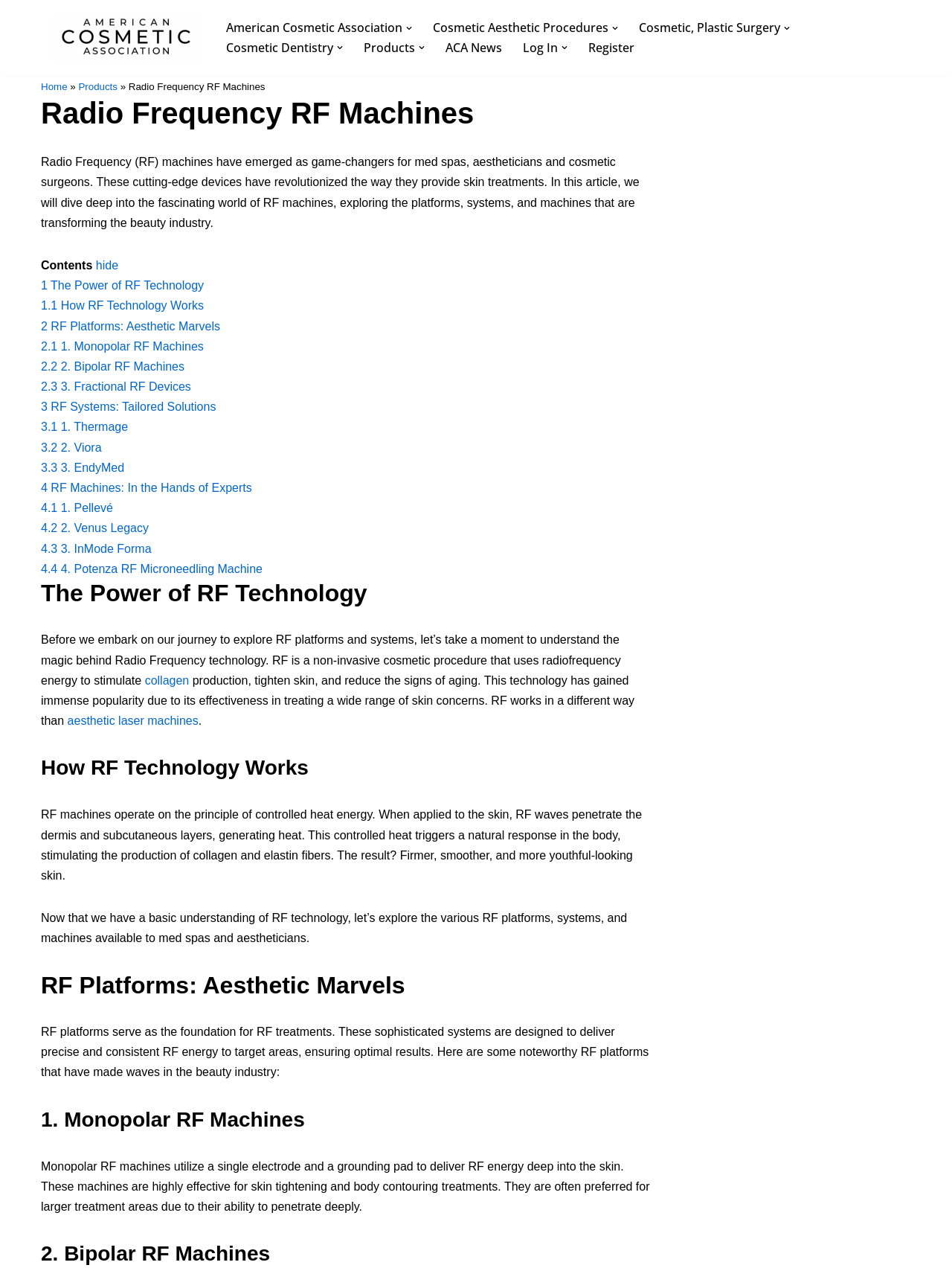What is the result of RF technology on the skin?
Identify the answer in the screenshot and reply with a single word or phrase.

Firmer, smoother, and more youthful-looking skin